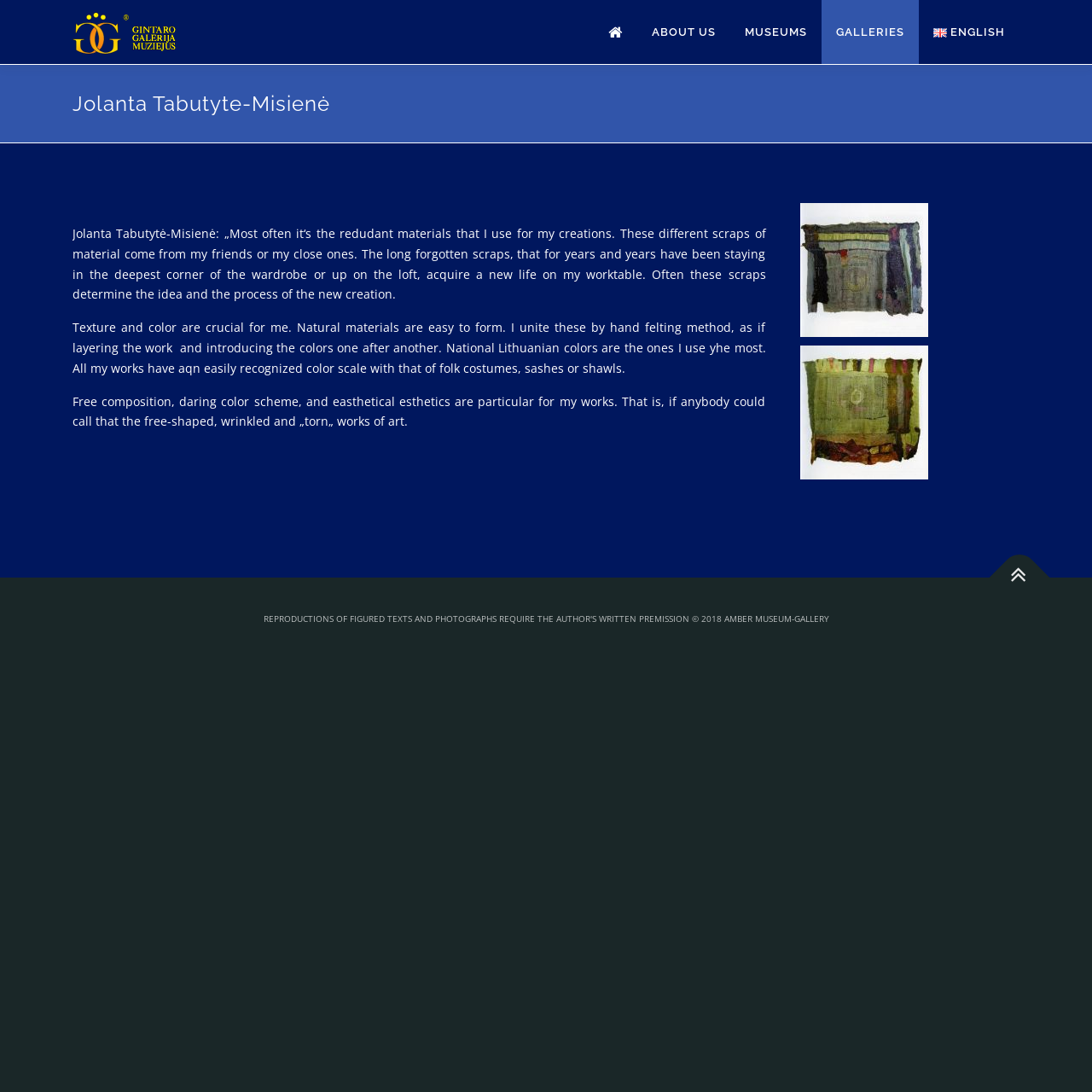Can you find the bounding box coordinates for the element to click on to achieve the instruction: "View the image of Jolanta Tabutyte-Misienė"?

[0.066, 0.083, 0.934, 0.107]